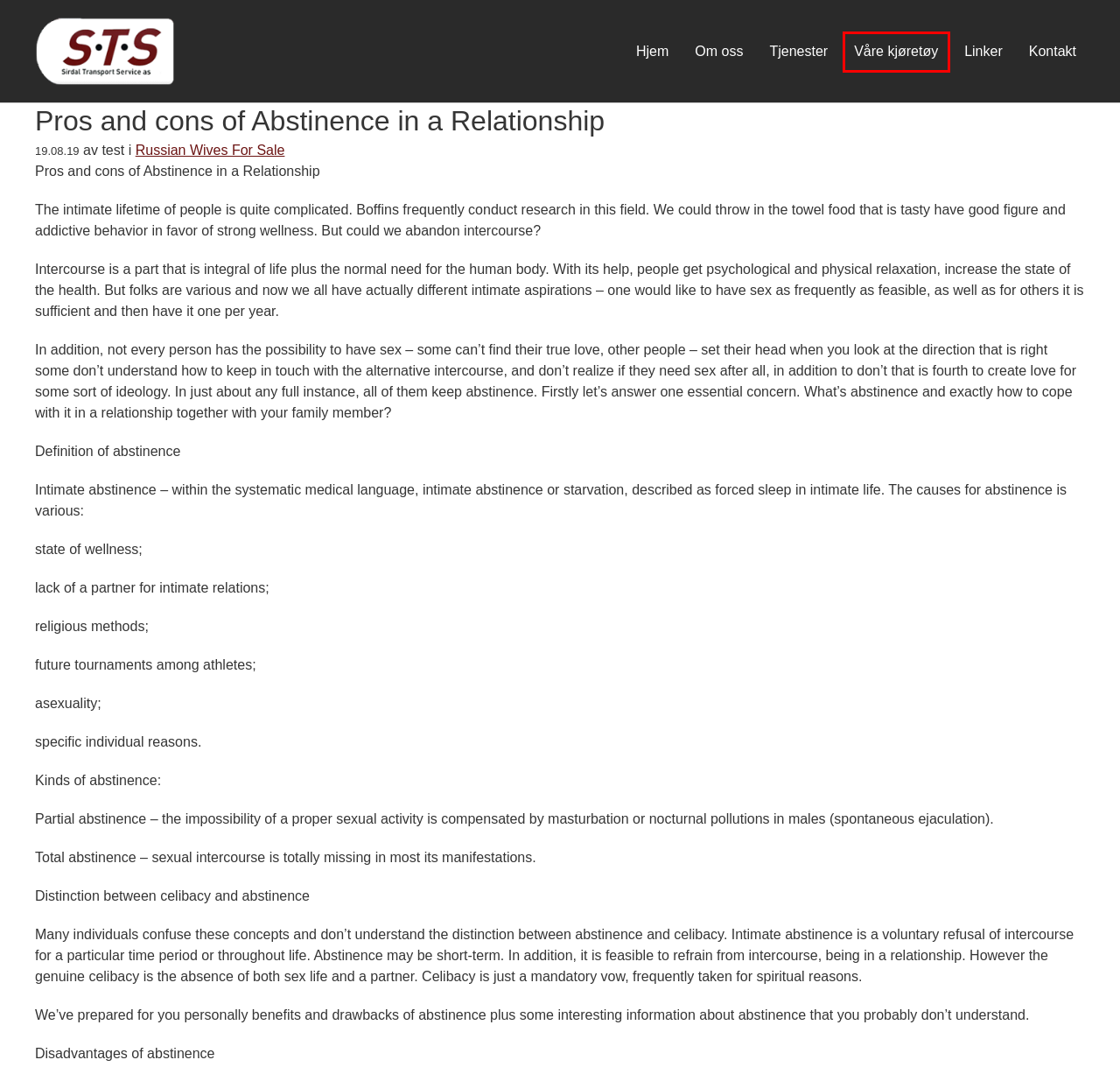You have a screenshot of a webpage with a red rectangle bounding box. Identify the best webpage description that corresponds to the new webpage after clicking the element within the red bounding box. Here are the candidates:
A. Våre kjøretøy – Sirdal Transportservice AS
B. Sirdal Transportservice AS – Transport i Stavanger i Sirdal og Kristiansand
C. Kontakt – Sirdal Transportservice AS
D. Om oss – Sirdal Transportservice AS
E. Eksperter på branding, nettsider og digital markedsføring - Markant
F. Robust Media – Finner kundene dine deg på nett?
G. Tjenester – Sirdal Transportservice AS
H. Linker – Sirdal Transportservice AS

A